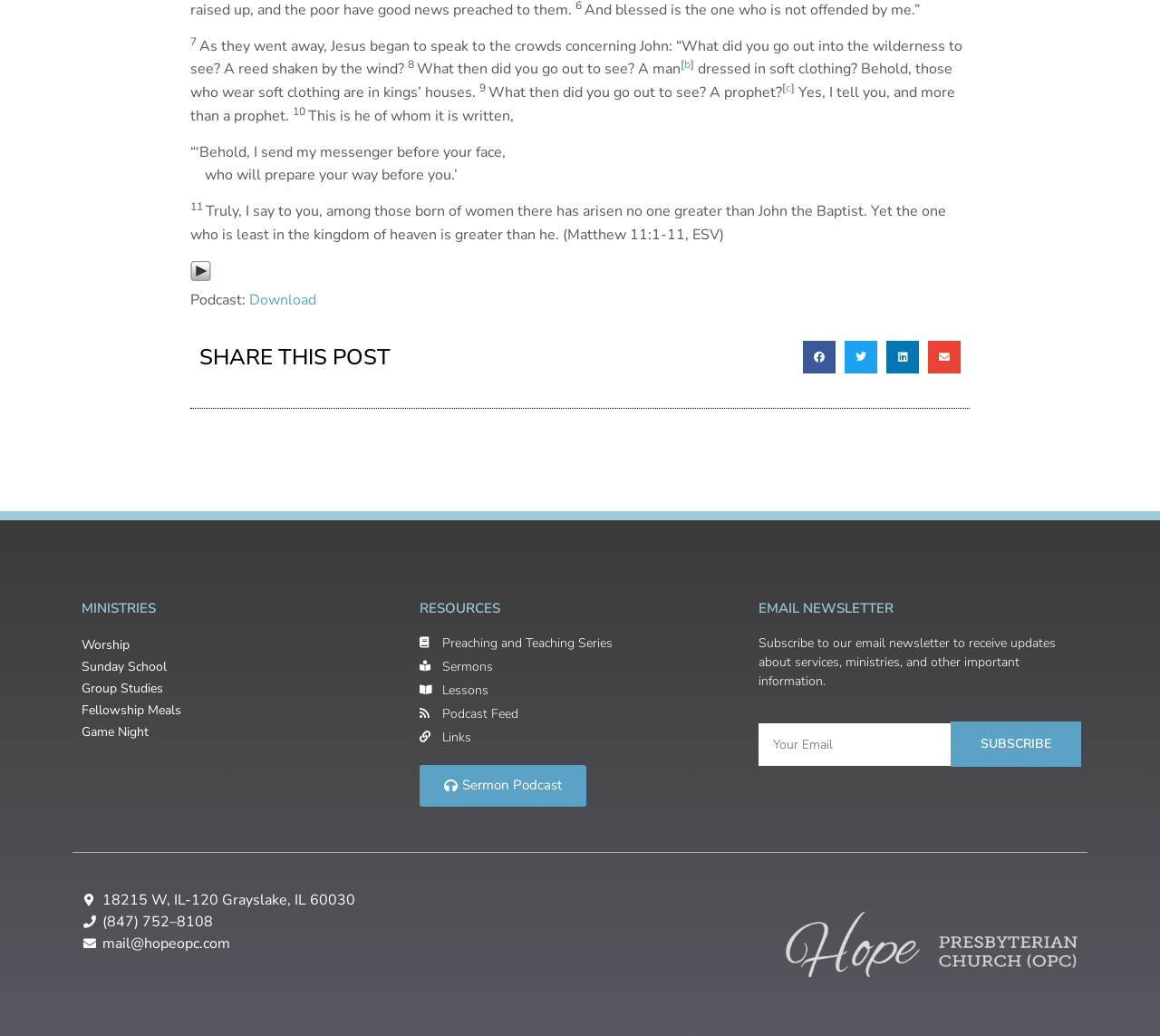Pinpoint the bounding box coordinates of the clickable element to carry out the following instruction: "Download the podcast."

[0.215, 0.28, 0.273, 0.3]